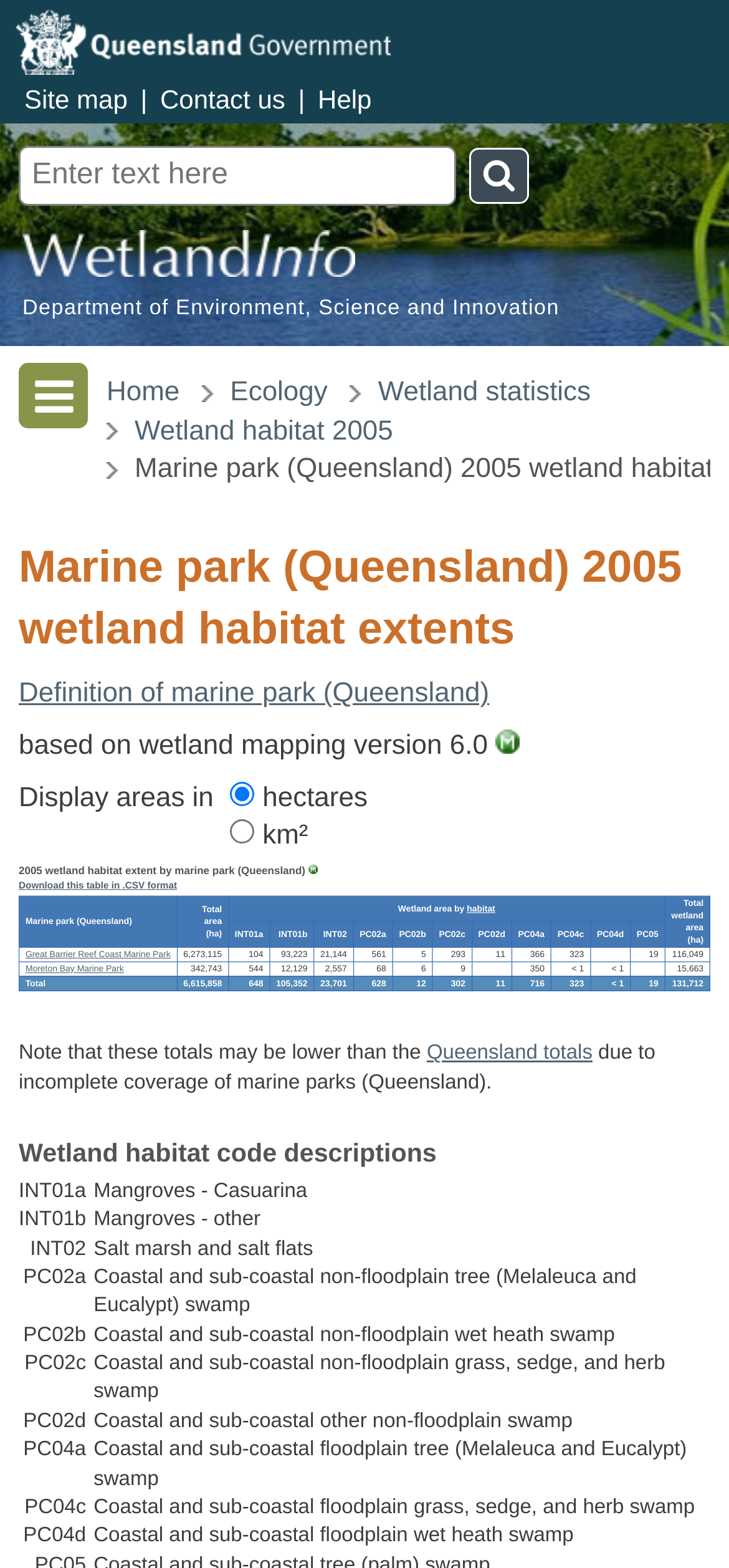Respond with a single word or phrase to the following question:
What is the name of the department?

Department of Environment, Science and Innovation